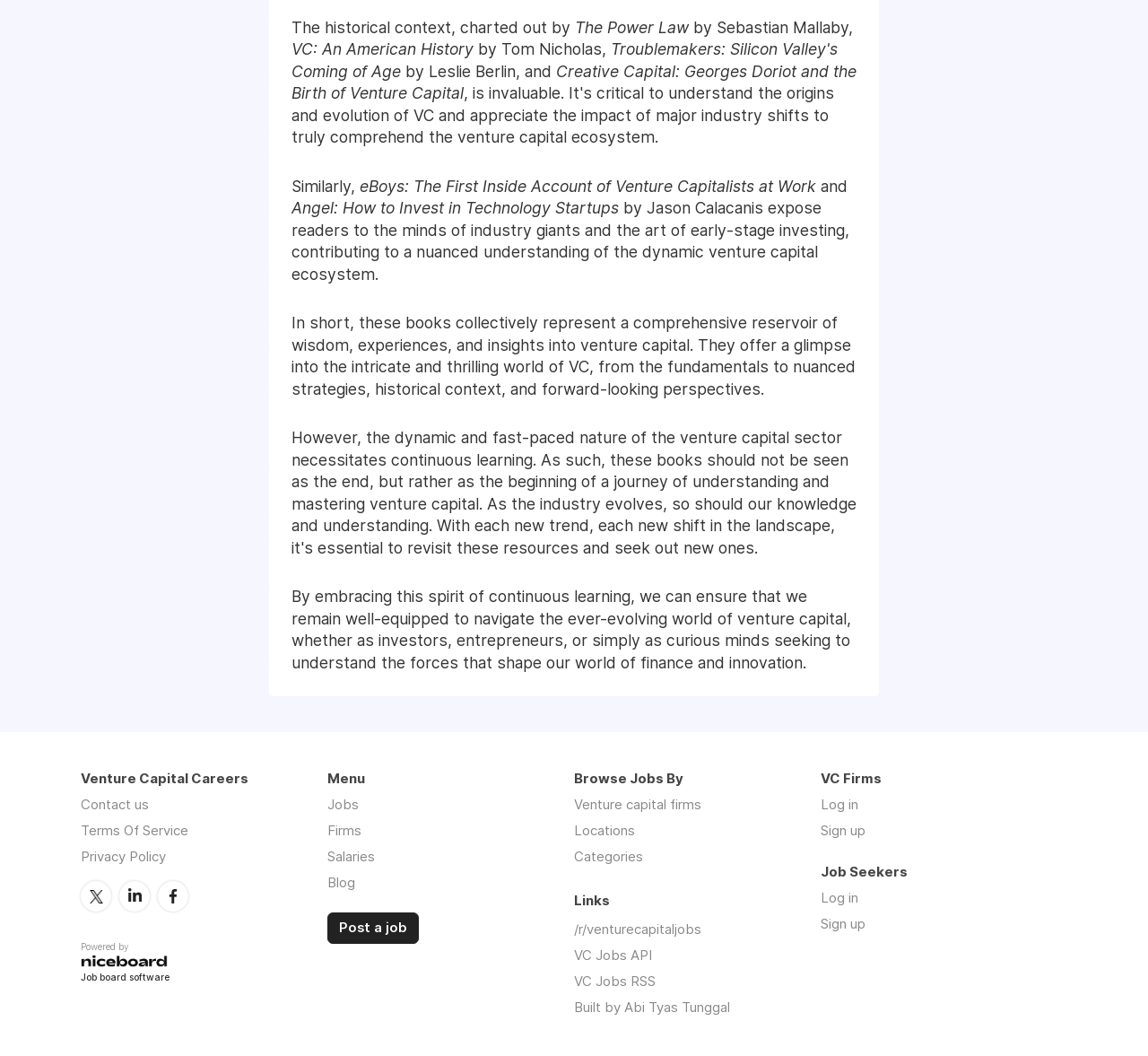From the webpage screenshot, predict the bounding box of the UI element that matches this description: "Post a job".

[0.285, 0.864, 0.365, 0.893]